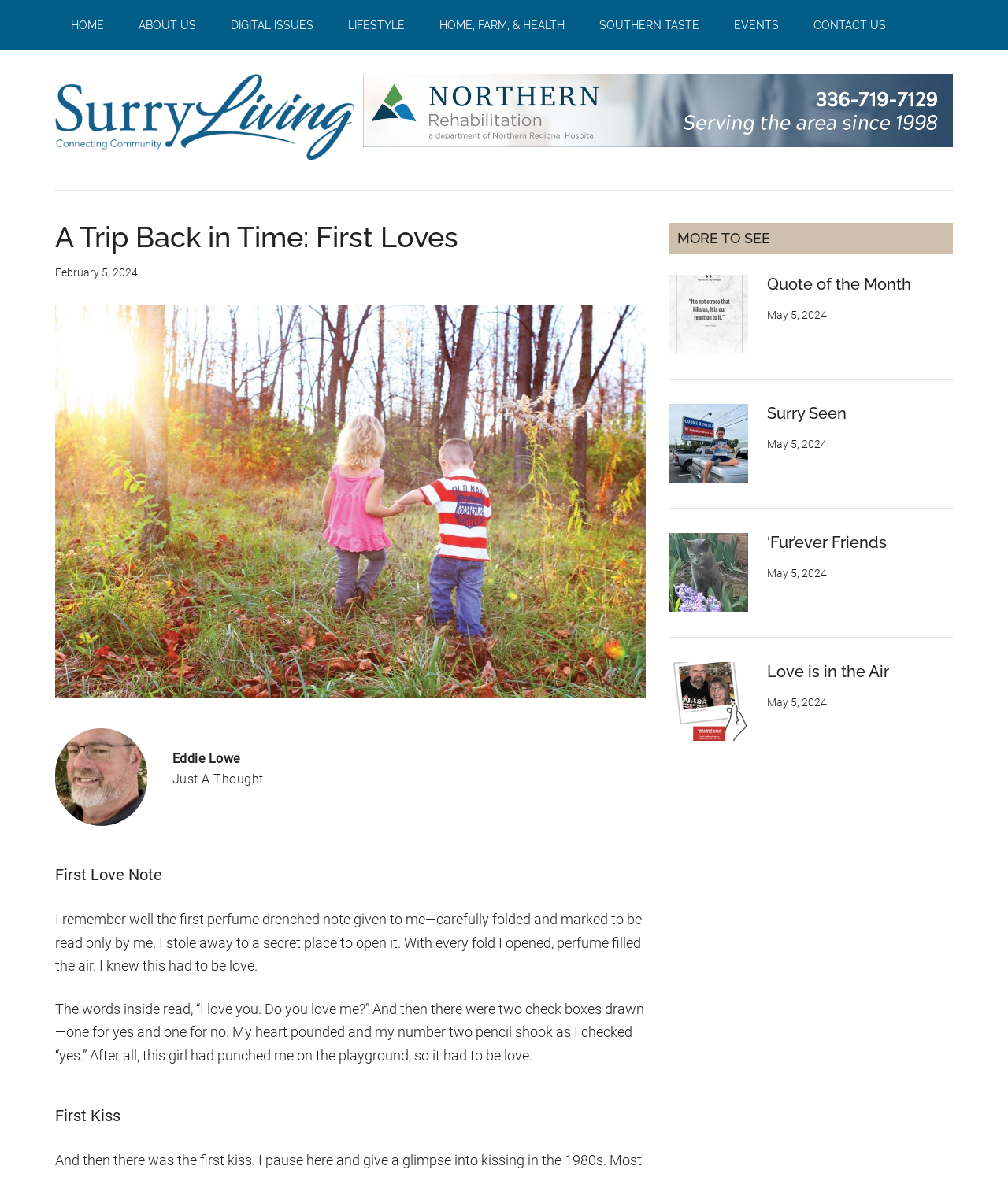Given the element description: "Home, Farm, & Health", predict the bounding box coordinates of this UI element. The coordinates must be four float numbers between 0 and 1, given as [left, top, right, bottom].

[0.42, 0.0, 0.576, 0.043]